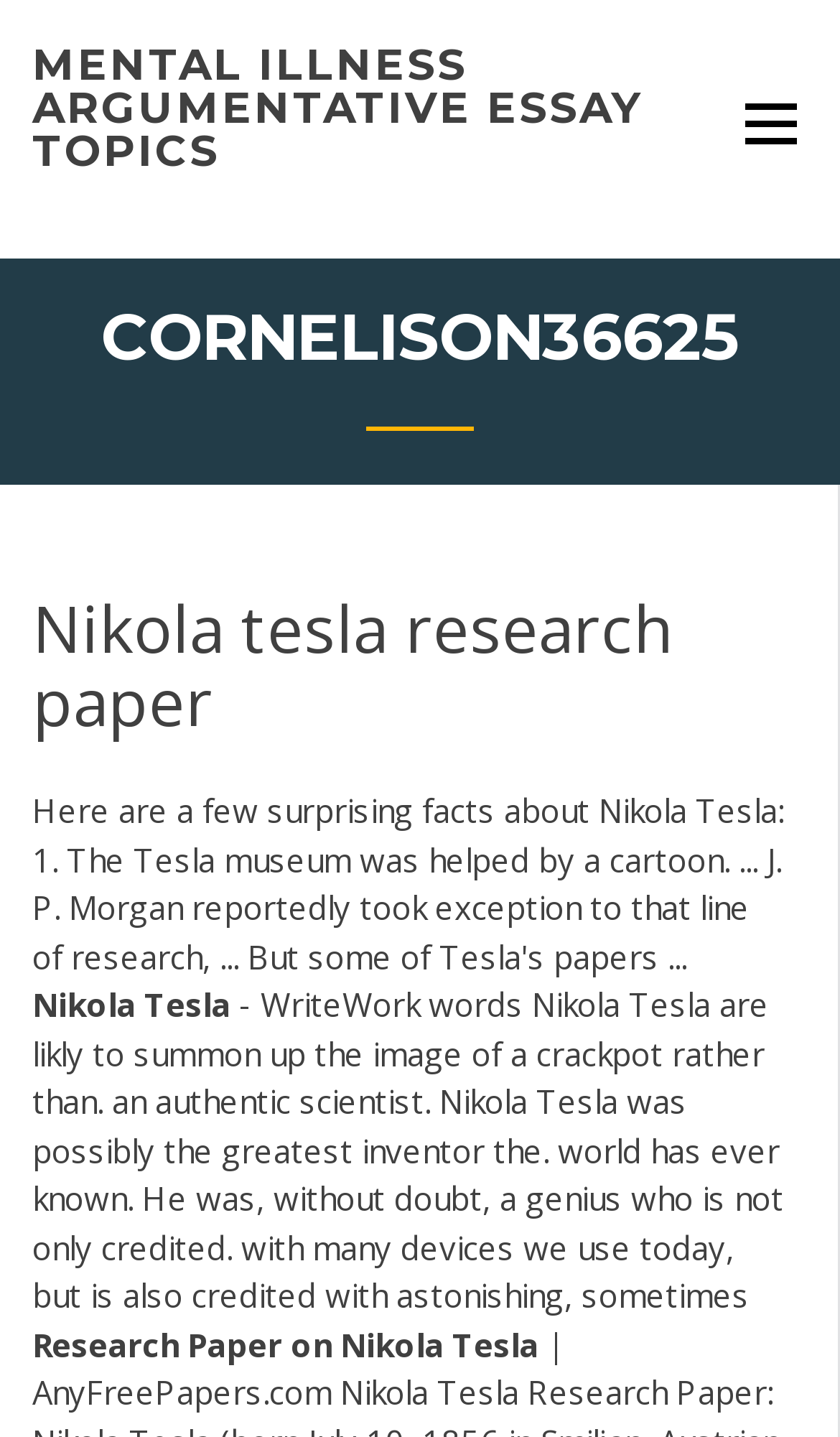What is the author's opinion about Nikola Tesla's reputation?
Please respond to the question with a detailed and thorough explanation.

The author's opinion about Nikola Tesla's reputation can be inferred as negative because the static text states that Nikola Tesla's name is 'likly to summon up the image of a crackpot rather than an authentic scientist'. This suggests that the author believes Nikola Tesla's reputation is not entirely positive.